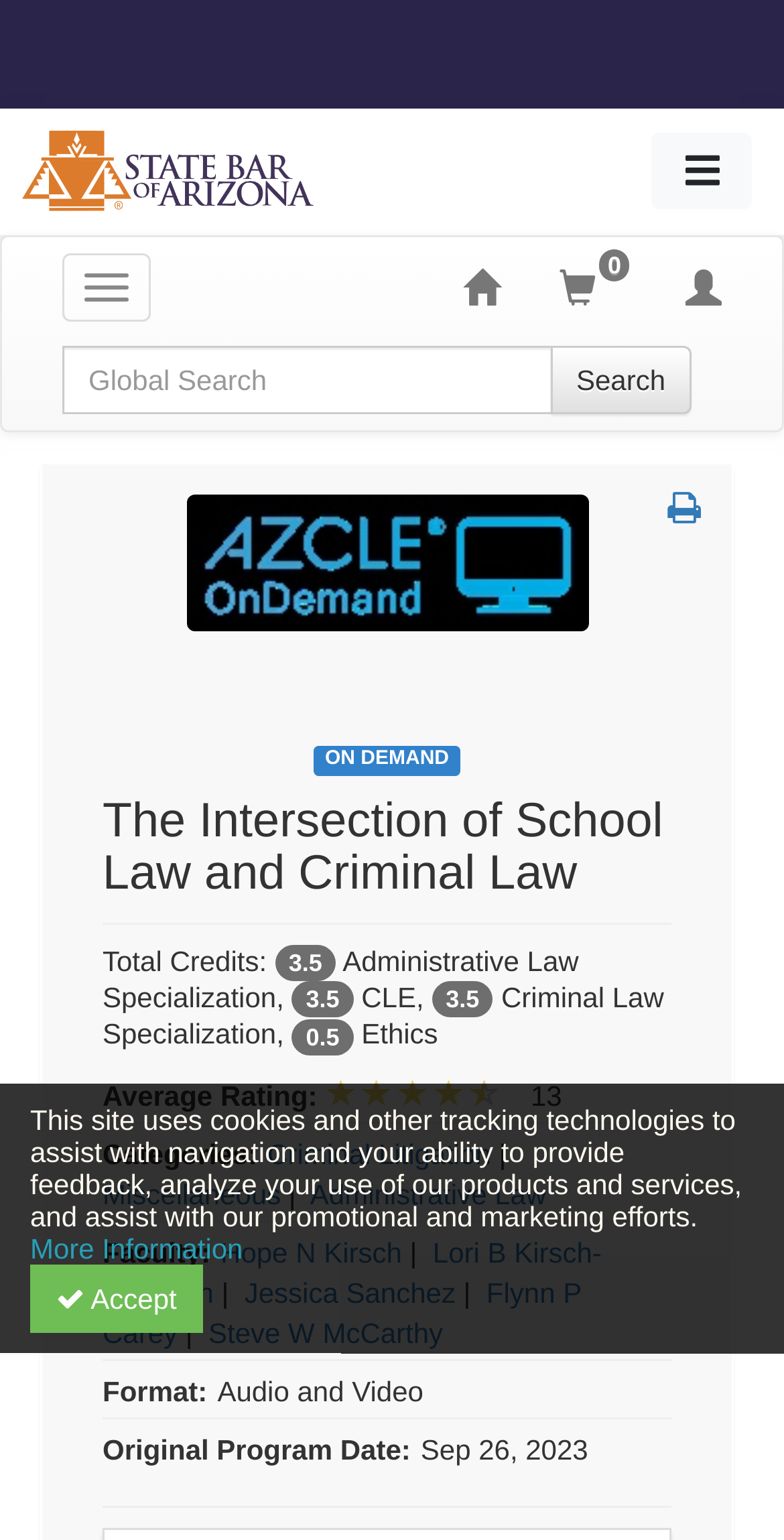Determine the bounding box coordinates of the clickable element necessary to fulfill the instruction: "Click the Print this page button". Provide the coordinates as four float numbers within the 0 to 1 range, i.e., [left, top, right, bottom].

[0.851, 0.317, 0.895, 0.345]